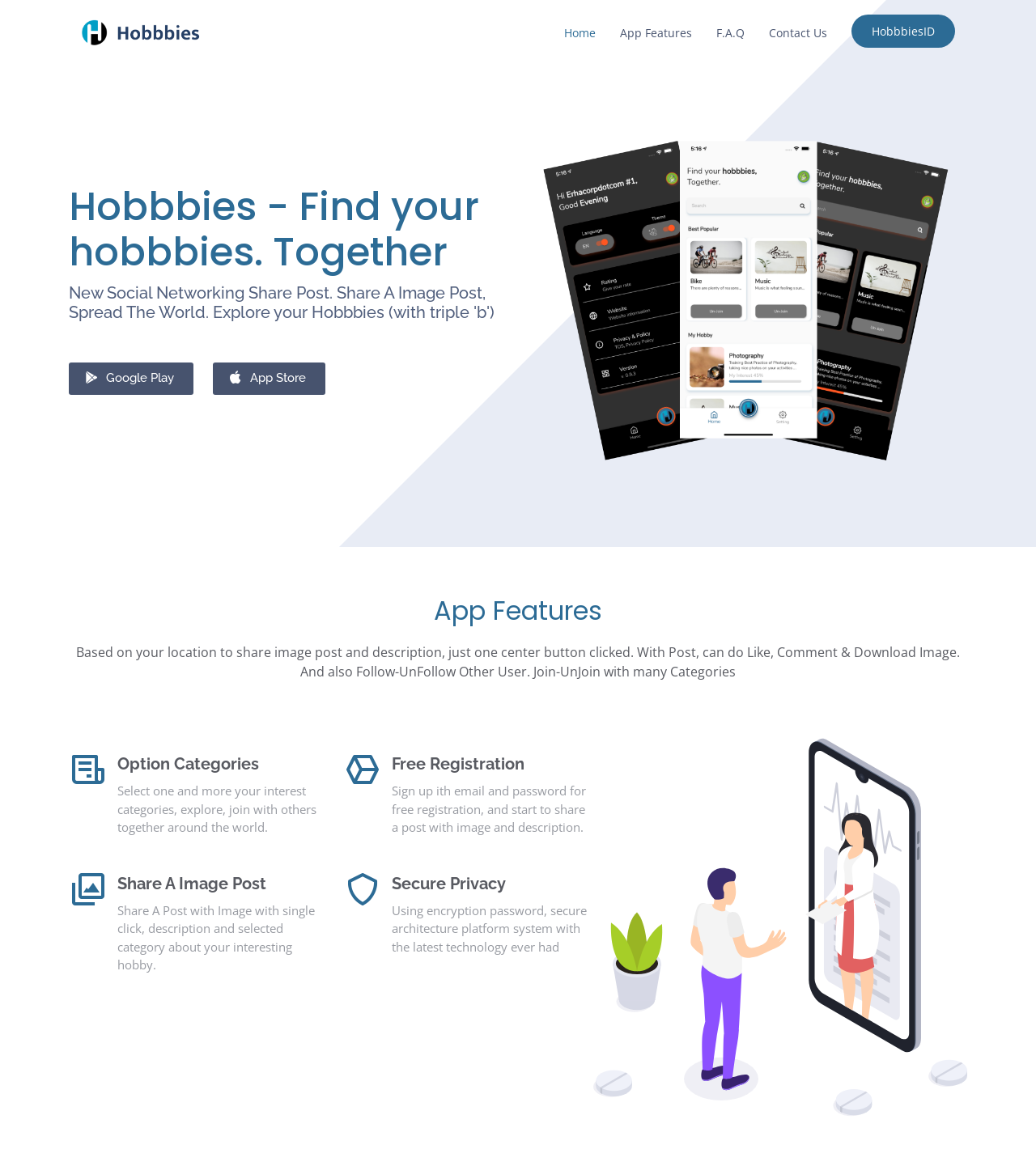What is the purpose of the app?
Please use the image to provide a one-word or short phrase answer.

Share hobbies